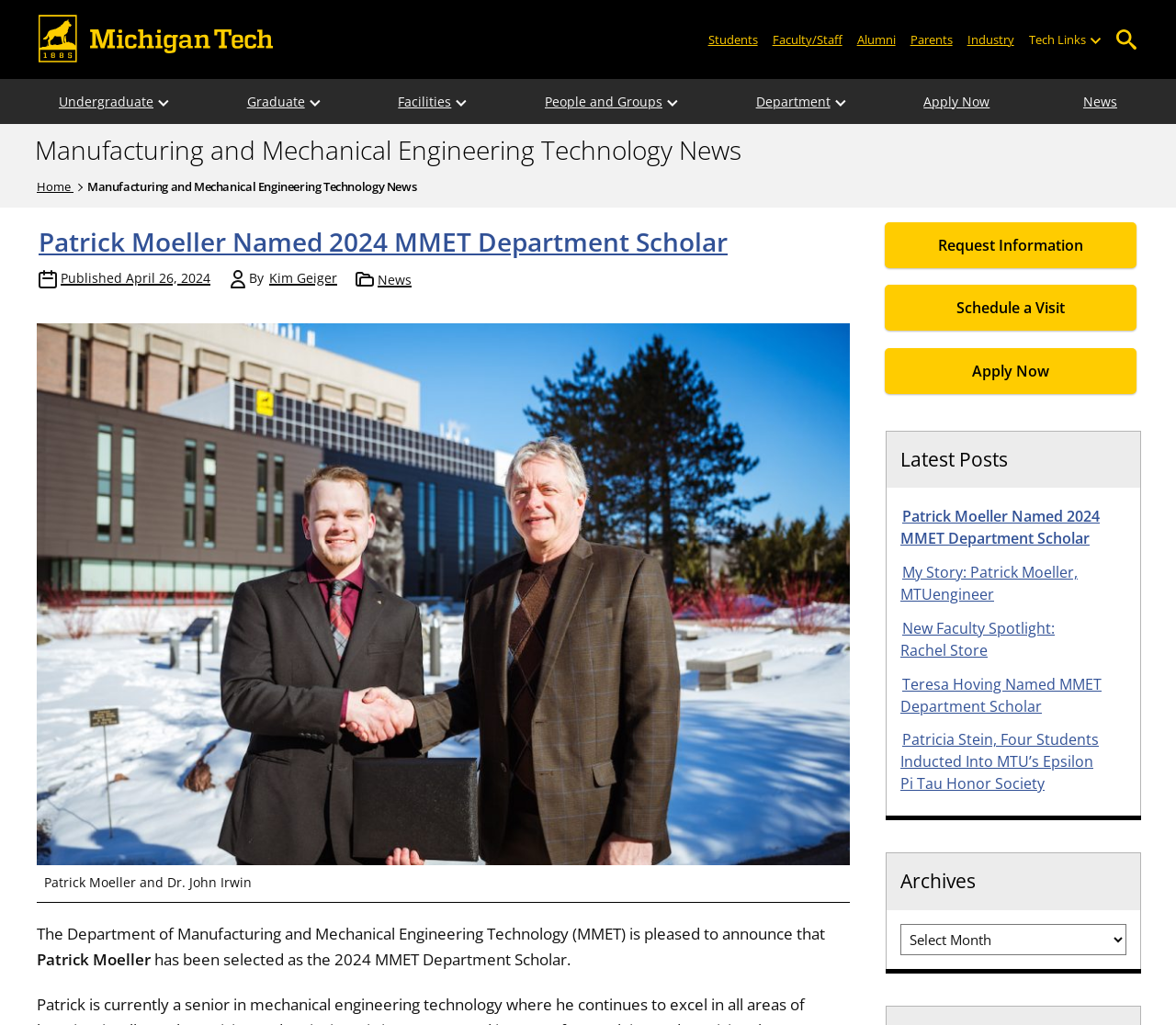Provide the bounding box coordinates of the area you need to click to execute the following instruction: "Read the full article of Patrick Moeller Named 2024 MMET Department Scholar".

[0.031, 0.216, 0.723, 0.254]